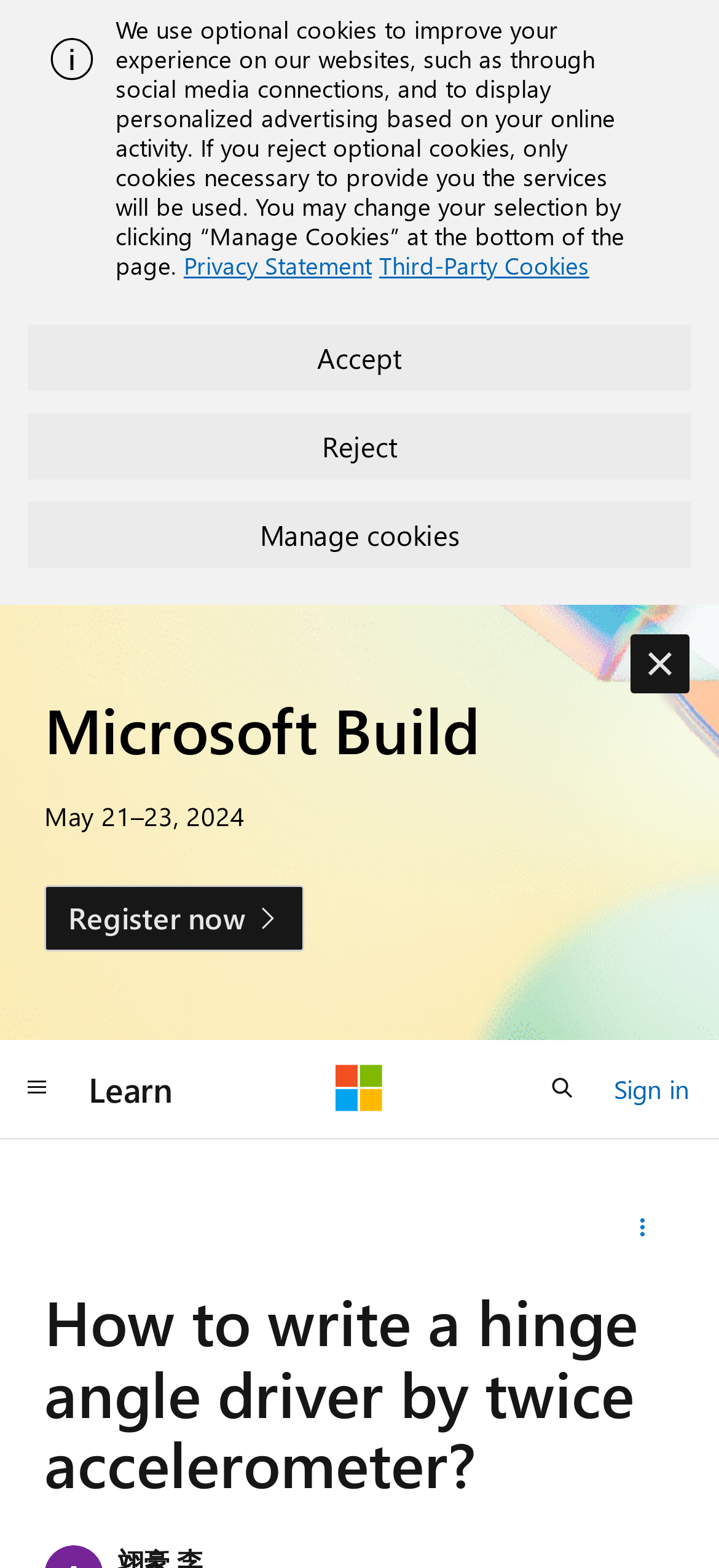Given the element description, predict the bounding box coordinates in the format (top-left x, top-left y, bottom-right x, bottom-right y), using floating point numbers between 0 and 1: Reject

[0.038, 0.263, 0.962, 0.306]